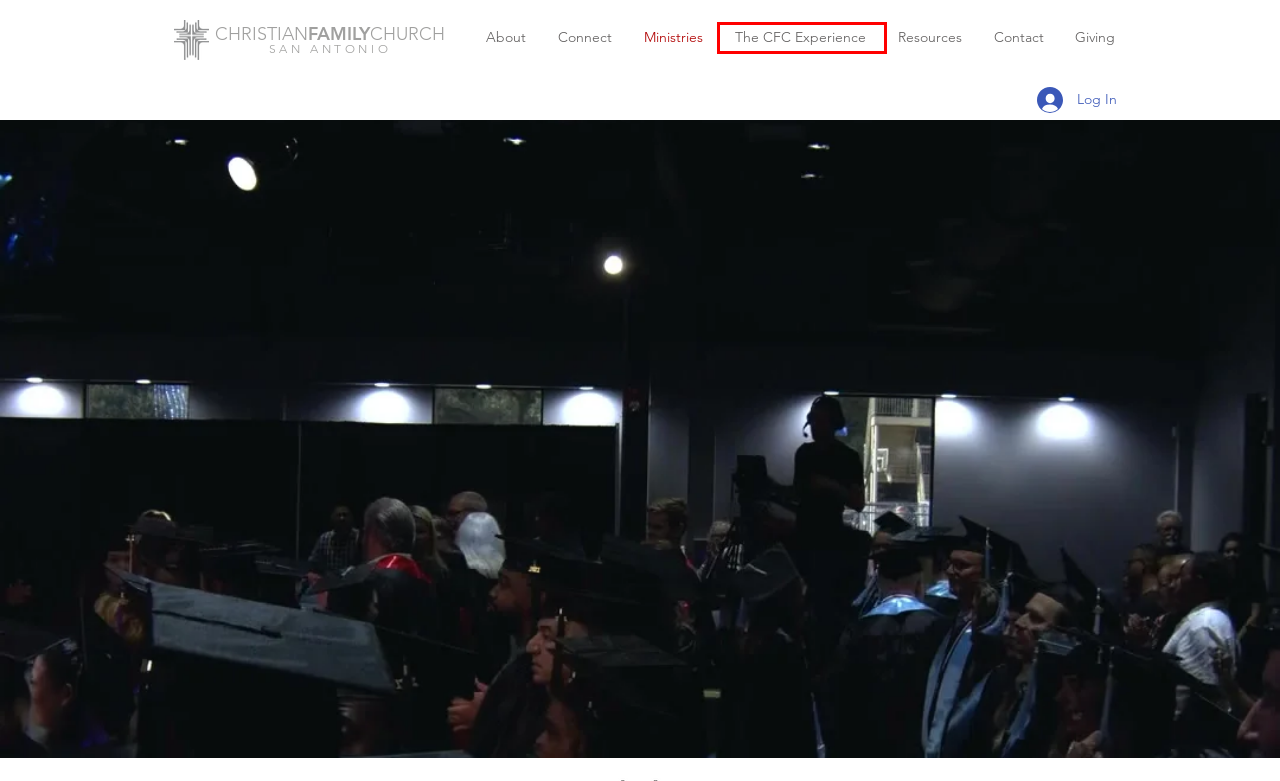You are provided a screenshot of a webpage featuring a red bounding box around a UI element. Choose the webpage description that most accurately represents the new webpage after clicking the element within the red bounding box. Here are the candidates:
A. The CFC Experience | Christian Family Church | United States
B. About | Christian Family Church | United States
C. Christian Family Church | San Antonio, TX | United States
D. Giving | Christian Family Church | United States
E. Ministries | Christian Family Church | United States
F. Resources | Christian Family Church | United States
G. Connect | Christian Family Church | United States
H. Contact | Christian Family Church | United States

A